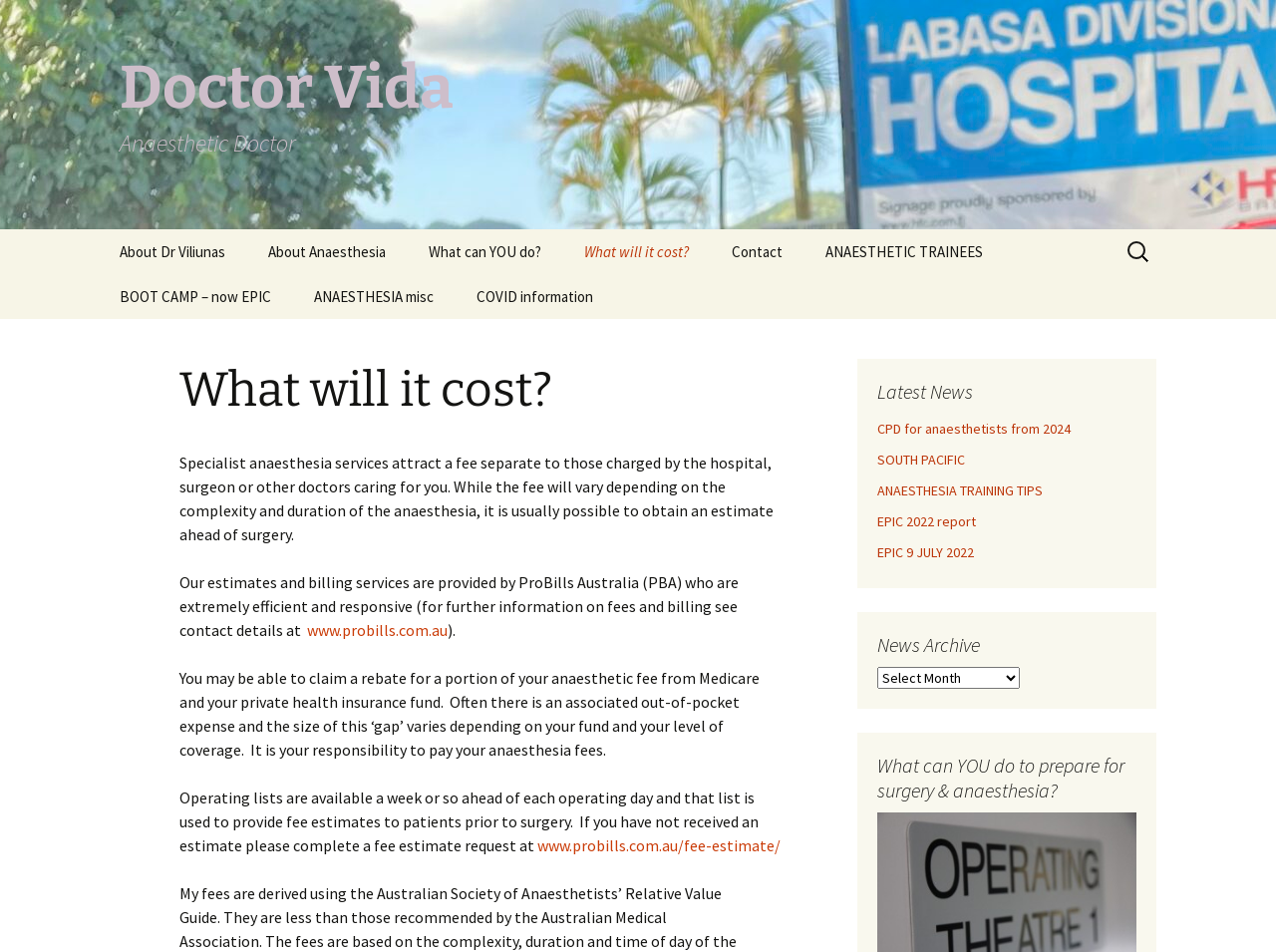What can patients do to prepare for surgery and anaesthesia?
Provide a detailed and extensive answer to the question.

The webpage has a section titled 'What can YOU do to prepare for surgery & anaesthesia?' which suggests that patients can follow the guidance provided on the webpage to prepare for surgery and anaesthesia.